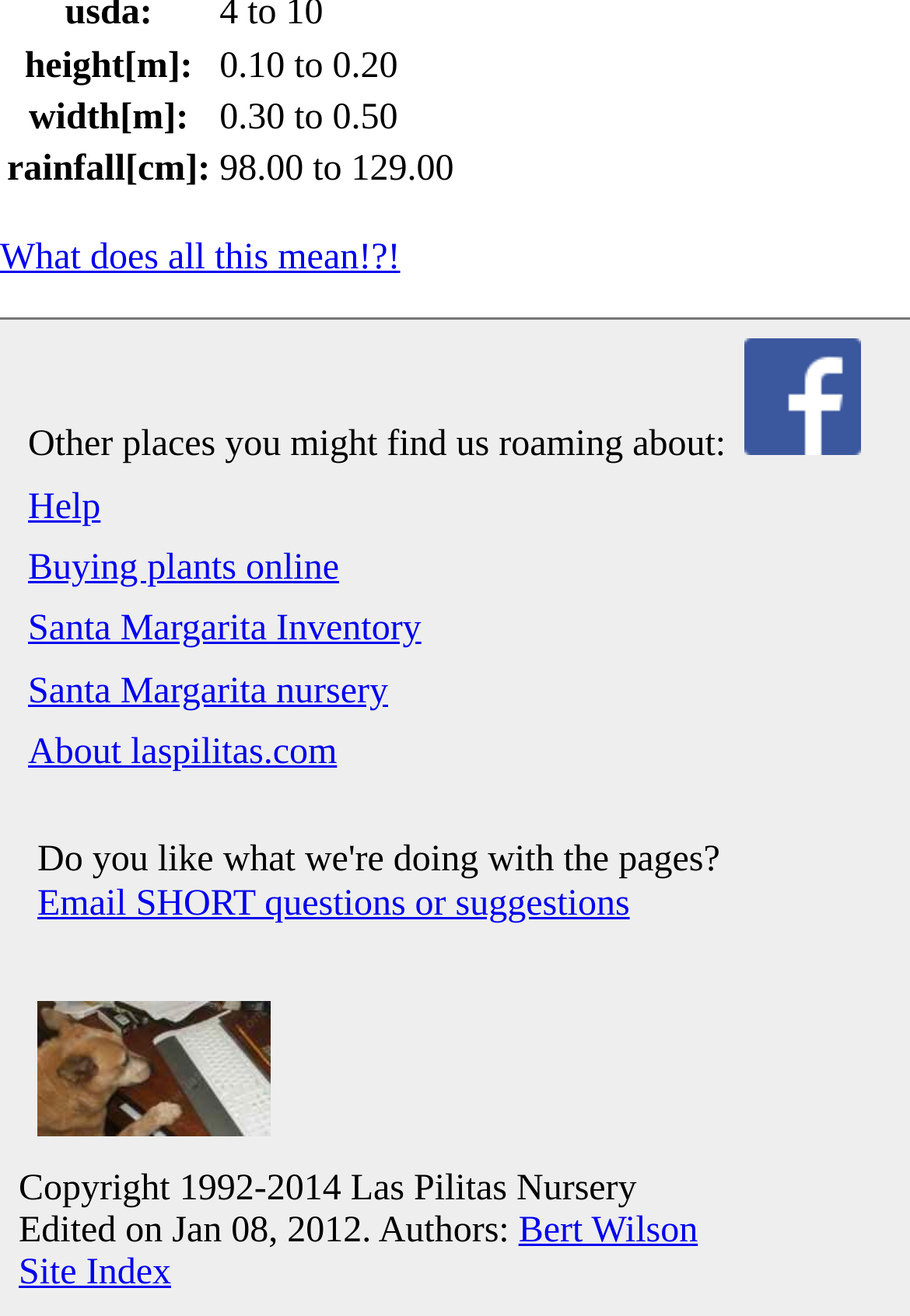Could you provide the bounding box coordinates for the portion of the screen to click to complete this instruction: "View site index"?

[0.021, 0.953, 0.188, 0.983]